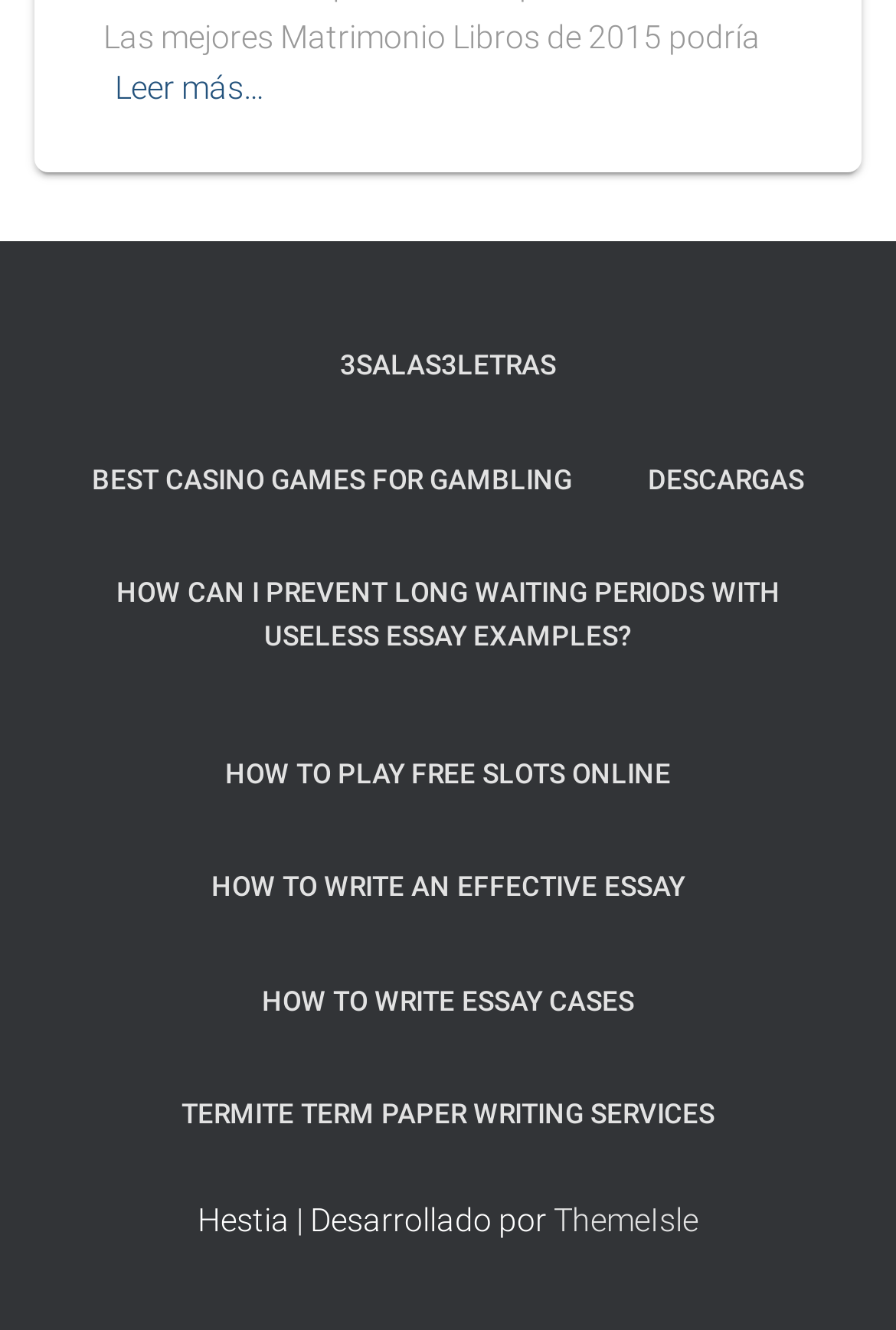What is the name of the website?
Please describe in detail the information shown in the image to answer the question.

At the bottom of the webpage, there is a static text 'Hestia | Desarrollado por', which suggests that the name of the website is Hestia.